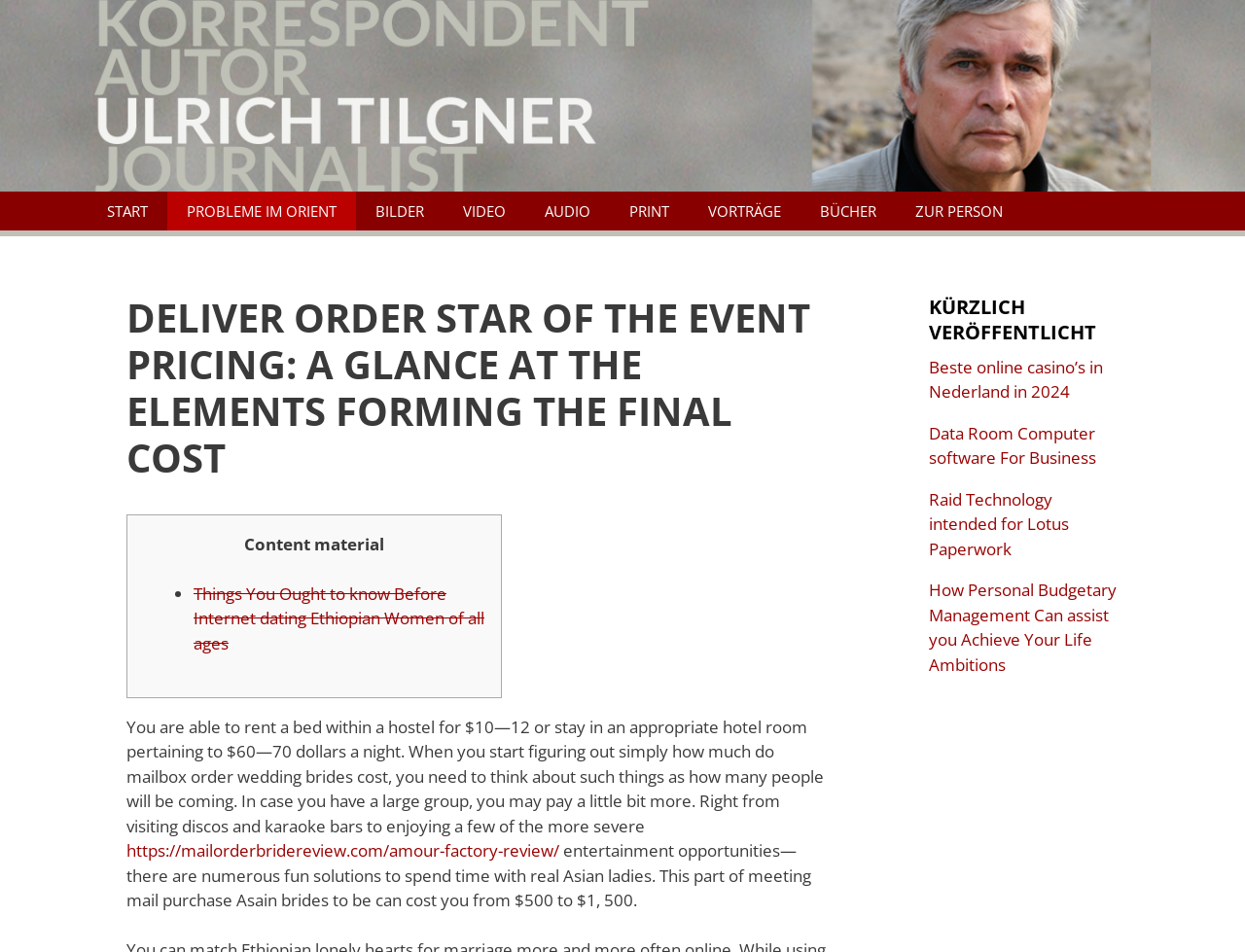How many links are in the navigation menu?
Please describe in detail the information shown in the image to answer the question.

By counting the links in the navigation menu, specifically the links 'START', 'PROBLEME IM ORIENT', 'BILDER', 'VIDEO', 'AUDIO', 'PRINT', 'VORTRÄGE', 'BÜCHER', and 'ZUR PERSON', it can be determined that there are 9 links in the navigation menu.